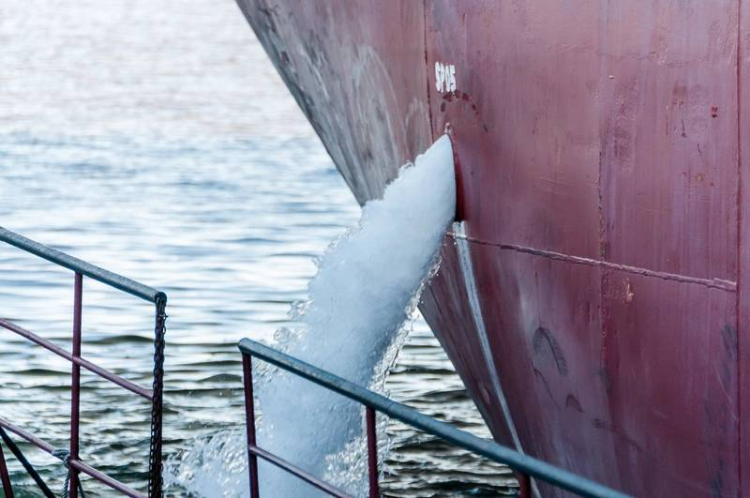Describe all significant details and elements found in the image.

The image shows the bow of a large ship with water being discharged from an outlet, likely an indication of ballast water being released. The scene captures the dynamic flow of water as it cascades out into the surrounding body of water. This image is significant in the context of environmental regulations, particularly in relation to the U.S. Environmental Protection Agency (EPA), which has been involved in settling claims against shipping companies for violations related to ballast water discharge. Such discharges are governed by the EPA’s Vessel General Permit under the Clean Water Act, aimed at preventing the introduction of invasive species and protecting marine ecosystems. The ship’s hull, partially submerged, illustrates the operational aspect of marine transport, while the release of water emphasizes the environmental concerns in shipping practices.